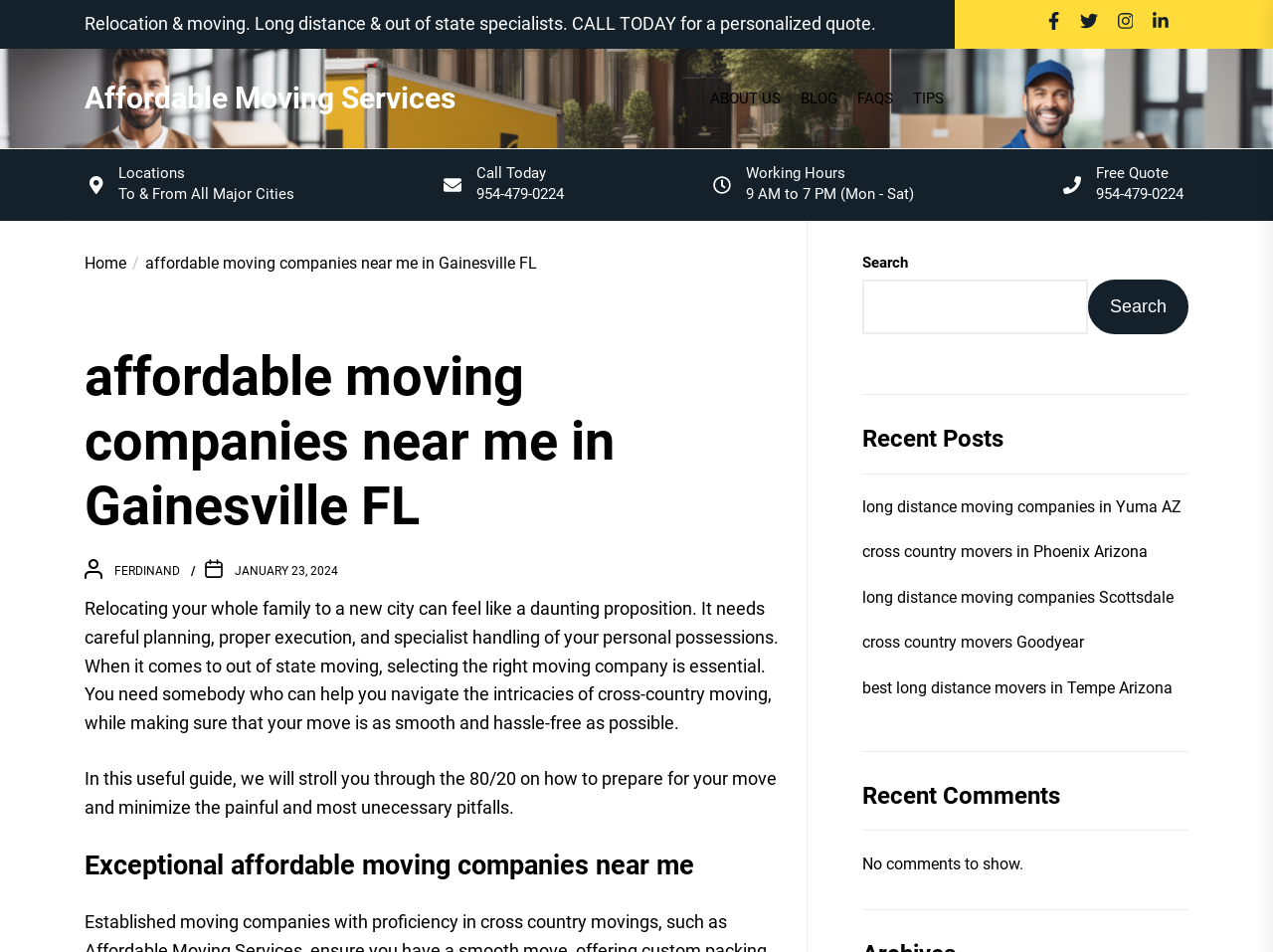How many navigation links are in the horizontal navigation bar?
Based on the image, respond with a single word or phrase.

4